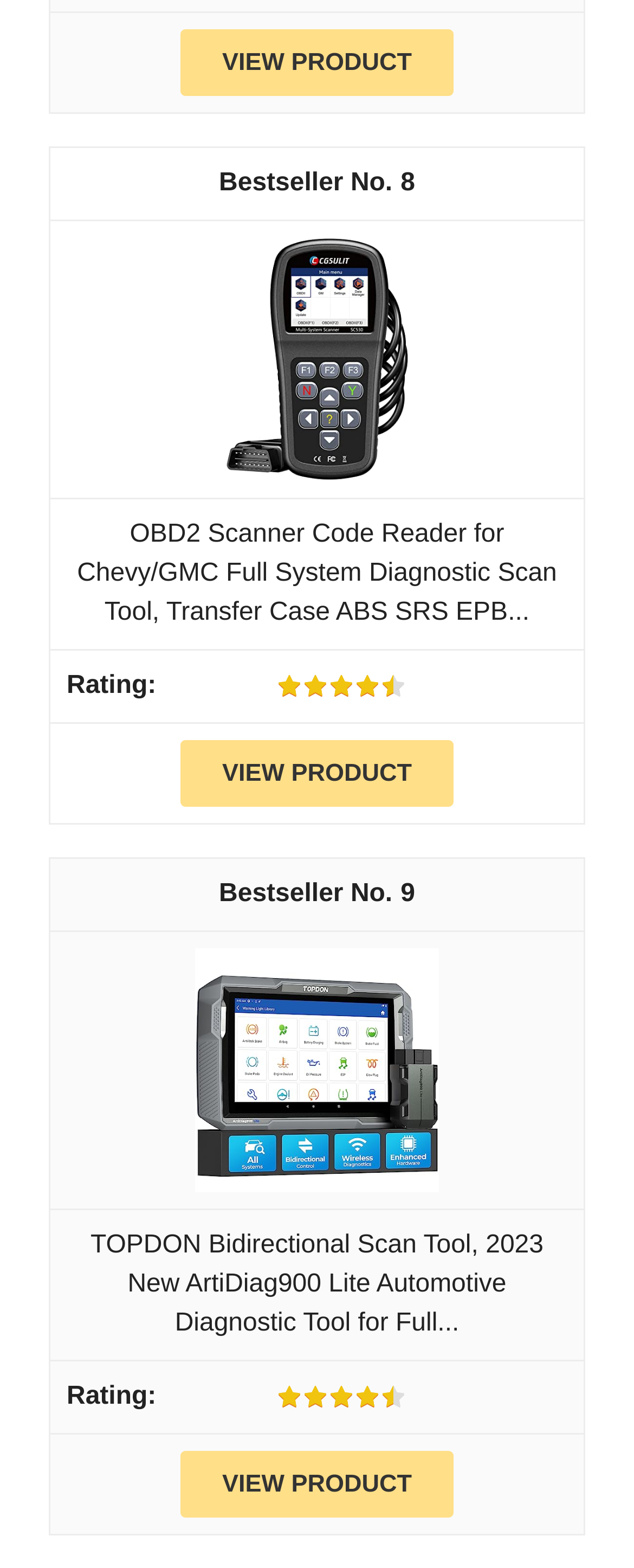Answer this question in one word or a short phrase: How many products are listed on this page?

2